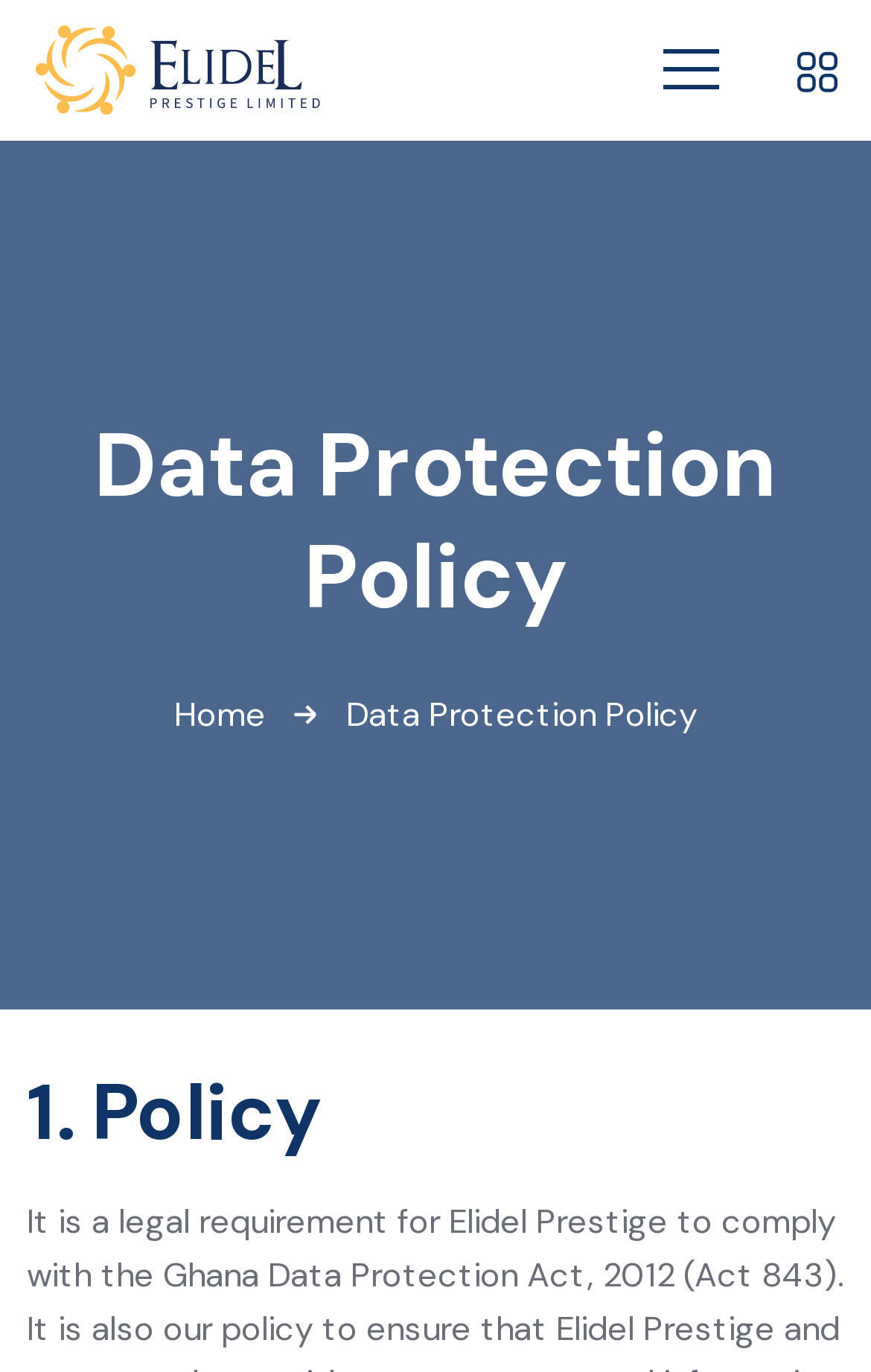What is the first heading in the policy?
Can you provide an in-depth and detailed response to the question?

The first heading in the policy can be found in the lower section of the webpage, where there is a heading element with the text '1. Policy'. This element has a bounding box with coordinates [0.031, 0.776, 0.969, 0.846] and is a child element of a link with the text 'Home'.